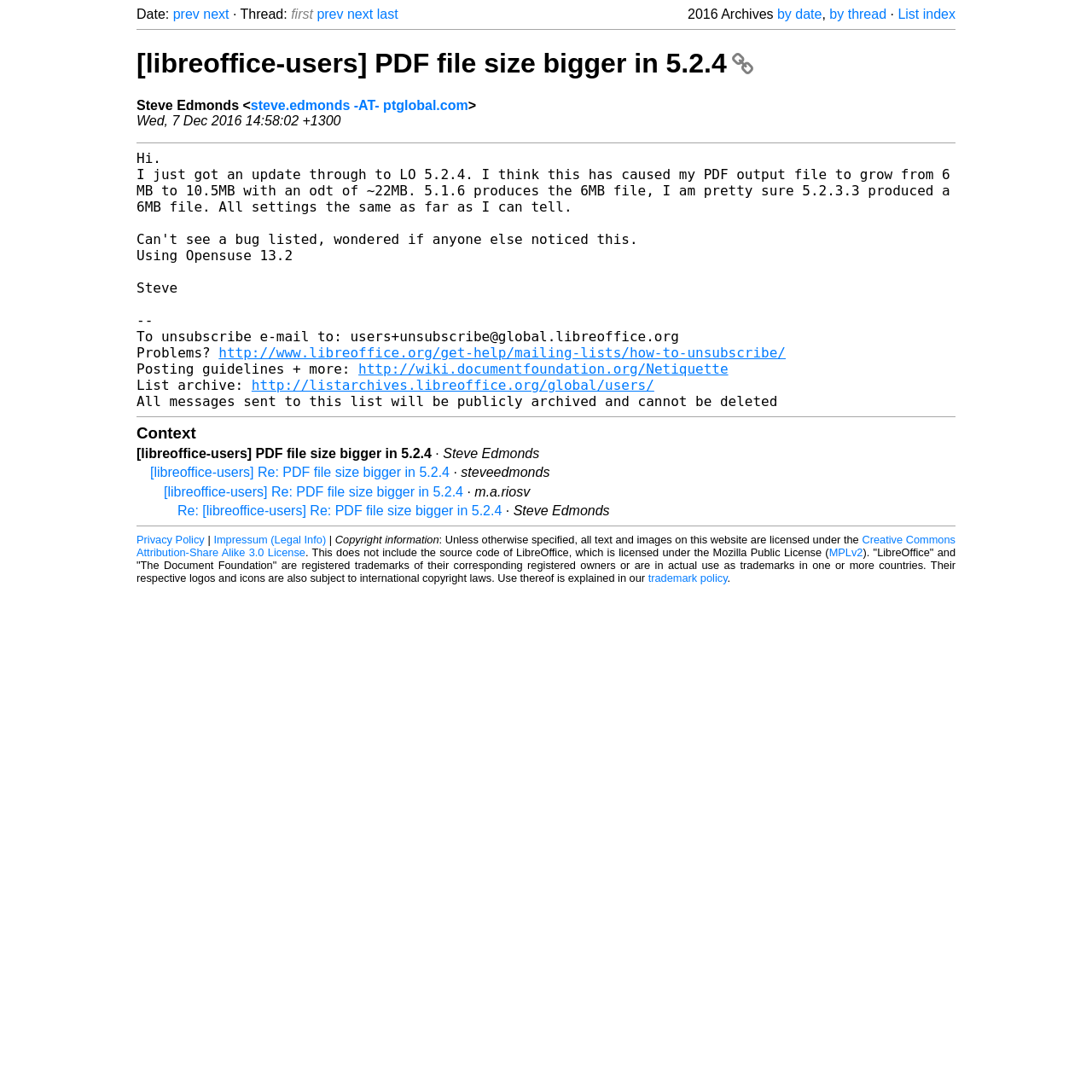How many replies are there to this email?
Utilize the image to construct a detailed and well-explained answer.

I found the number of replies by looking at the links with the text 'Re: PDF file size bigger in 5.2.4' which are located in the 'Context' section. There are three such links.